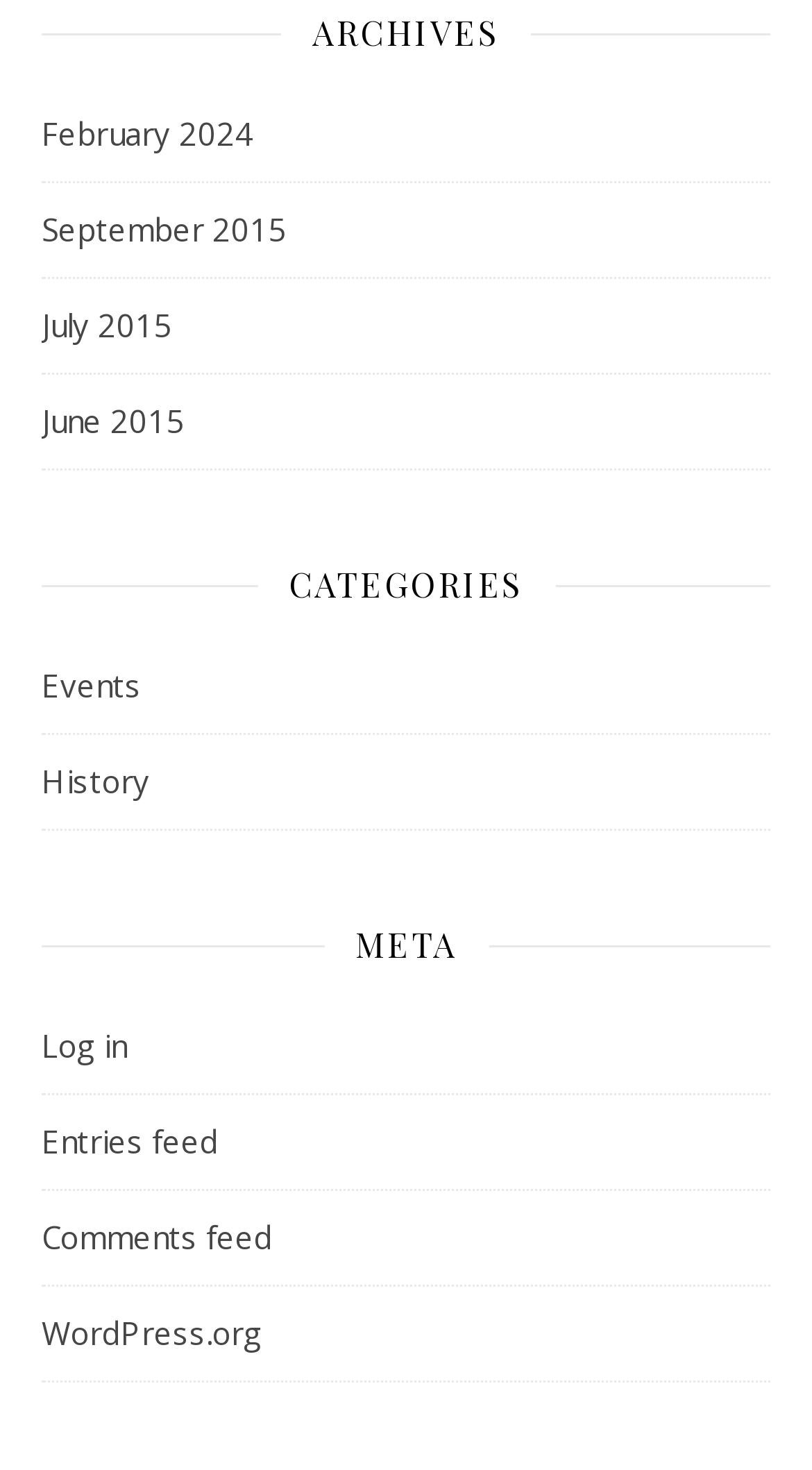Pinpoint the bounding box coordinates of the area that must be clicked to complete this instruction: "Log in to the website".

[0.051, 0.697, 0.156, 0.726]